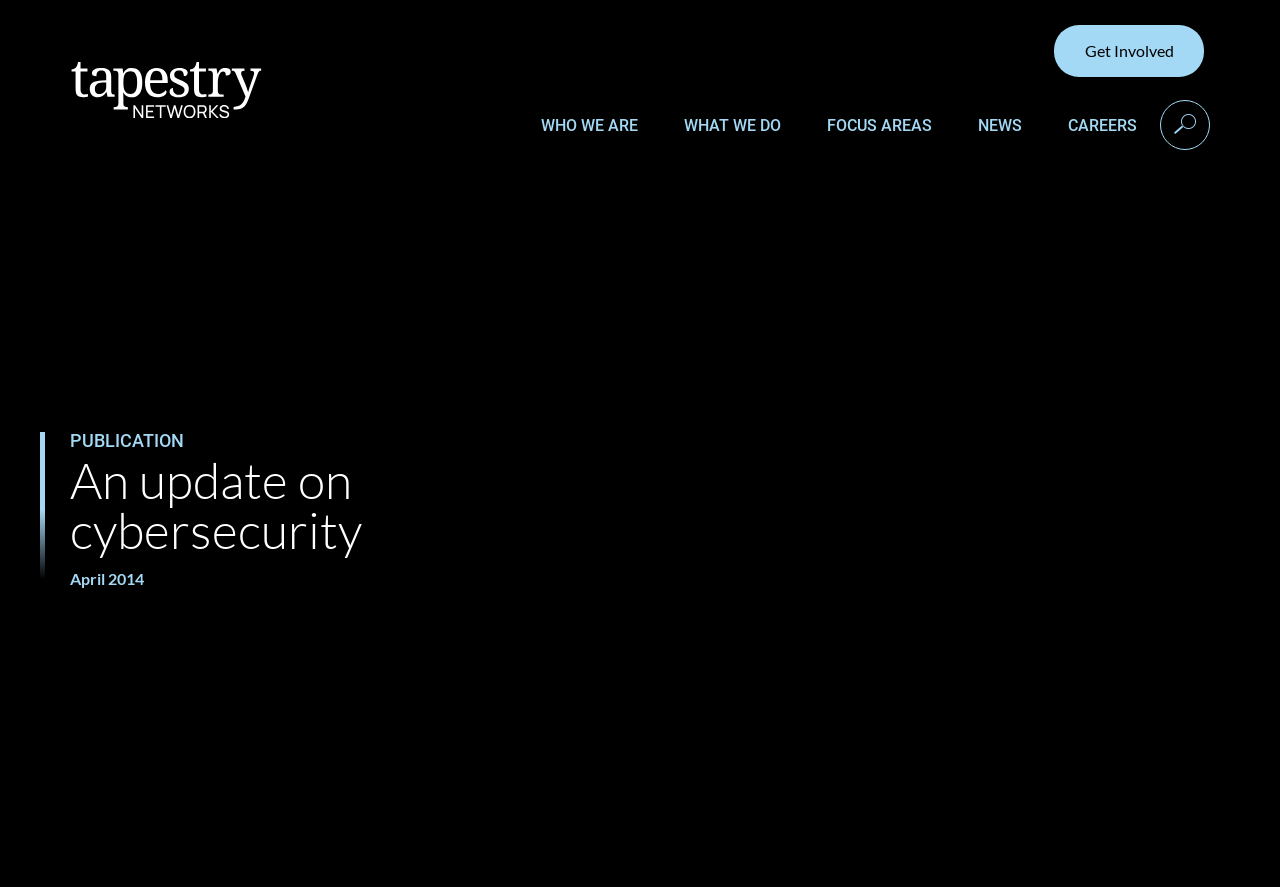Please find the bounding box coordinates for the clickable element needed to perform this instruction: "Add the flag to your cart".

None